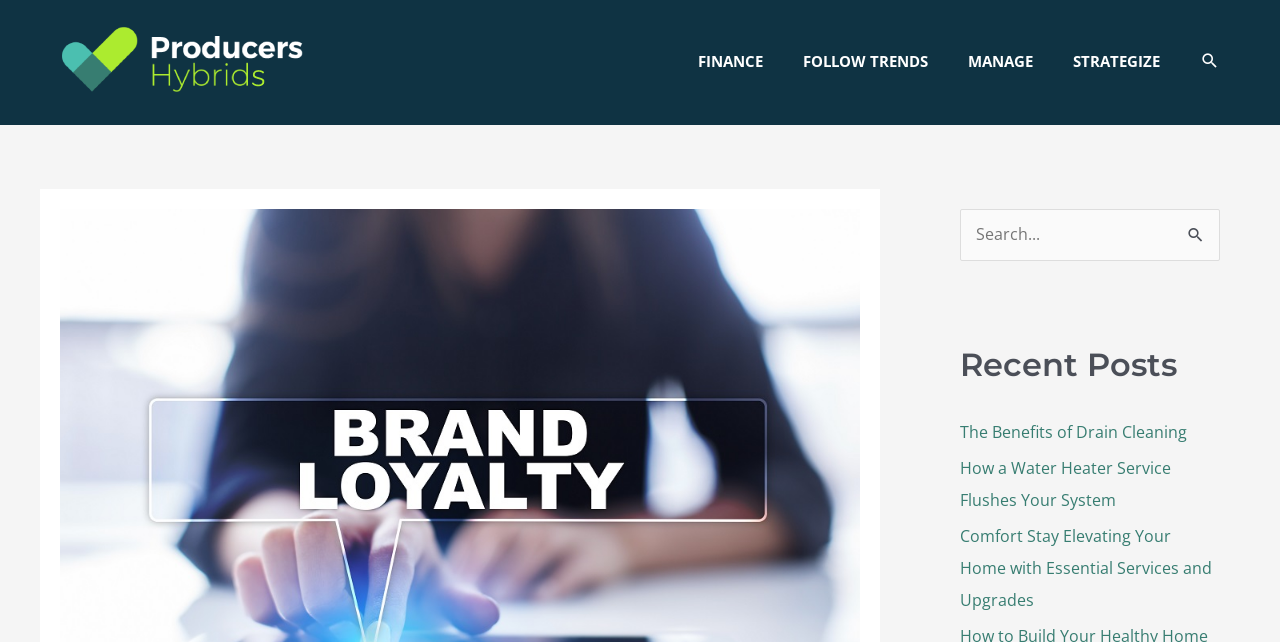With reference to the image, please provide a detailed answer to the following question: How many recent posts are listed?

I looked at the 'Recent Posts' section and counted the number of links, which are 'The Benefits of Drain Cleaning', 'How a Water Heater Service Flushes Your System', and 'Comfort Stay Elevating Your Home with Essential Services and Upgrades', so there are 3 recent posts listed.